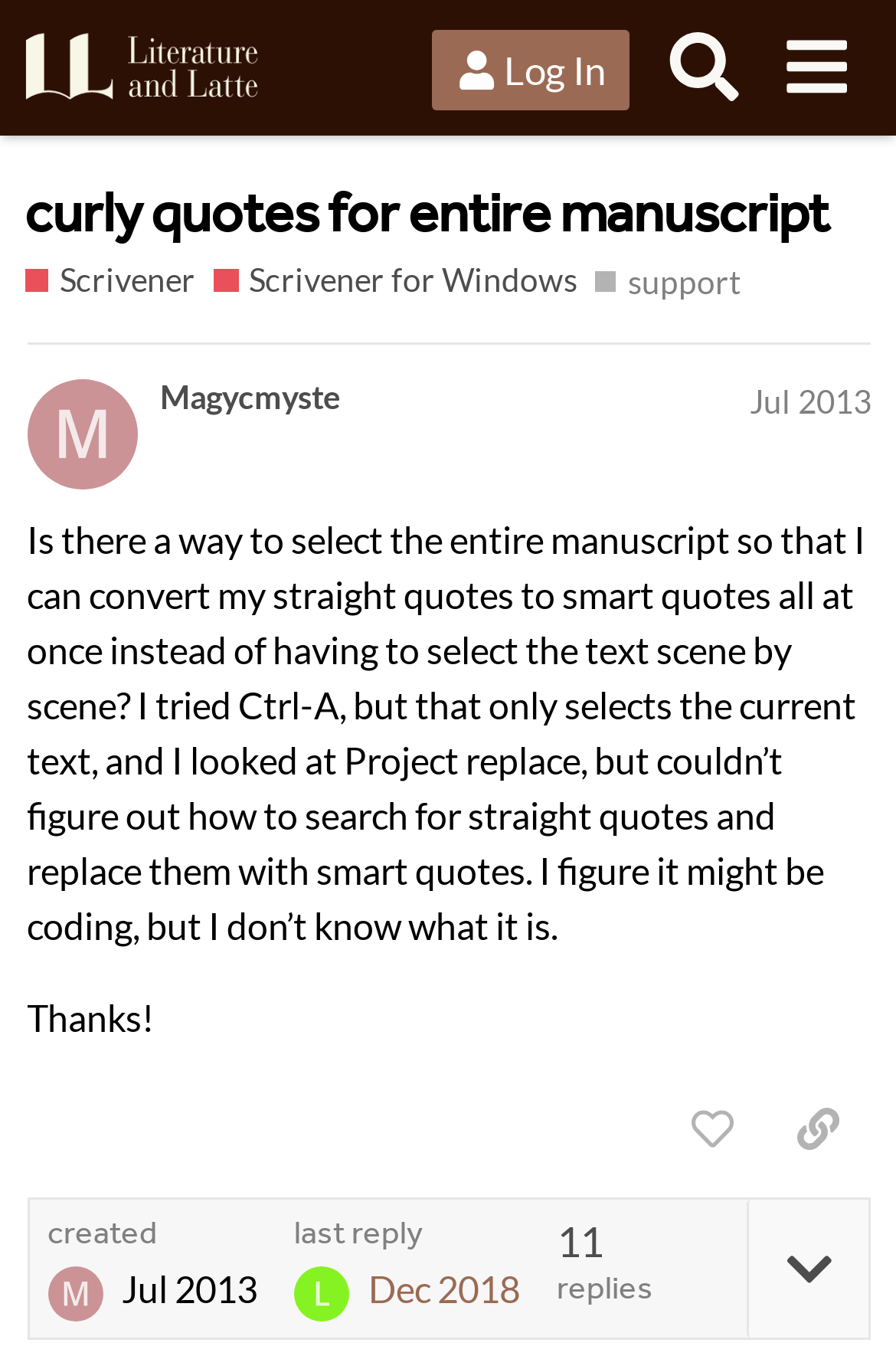Identify the bounding box coordinates of the clickable region to carry out the given instruction: "Search for topics".

[0.724, 0.008, 0.848, 0.09]